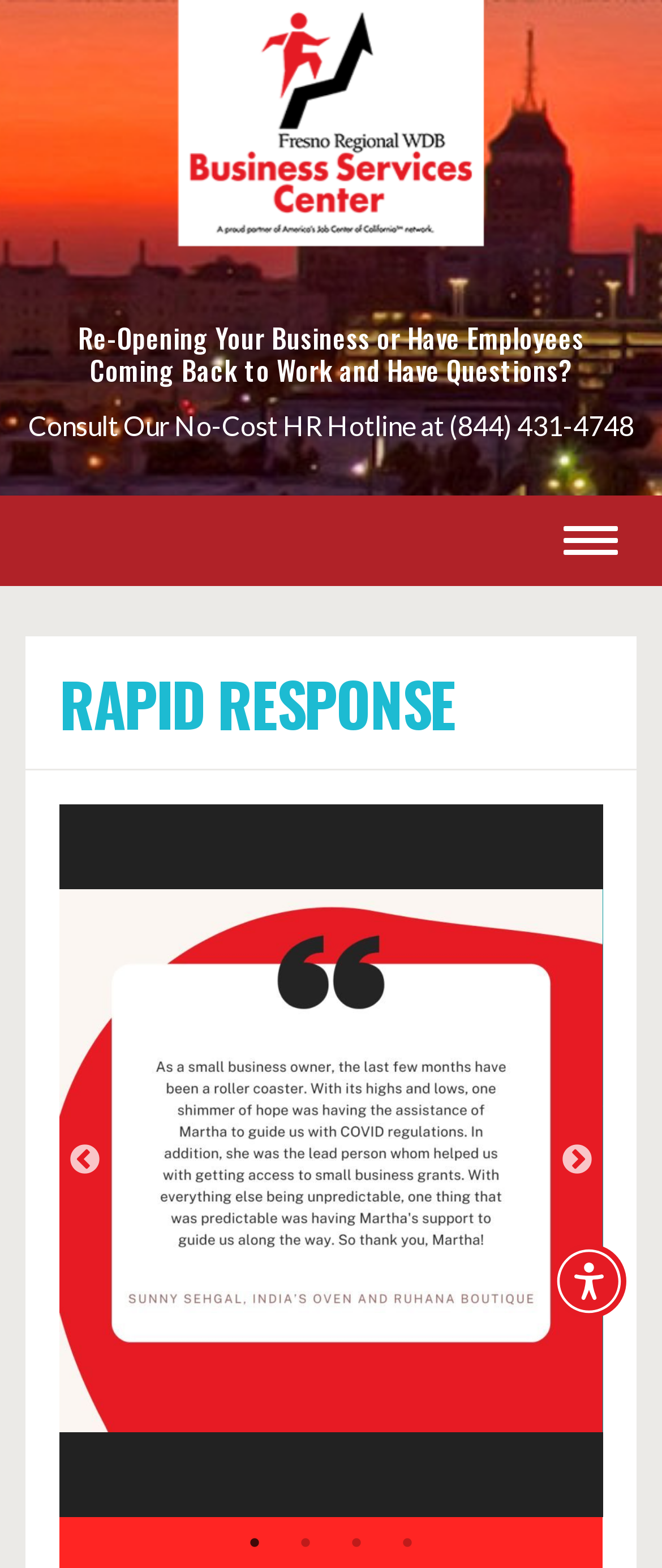What is the name of the organization?
Can you provide a detailed and comprehensive answer to the question?

I found the name of the organization by looking at the link element with the text 'Fresno Regional Workforce Development Board' which is located at the top of the page, next to the image with the same name.